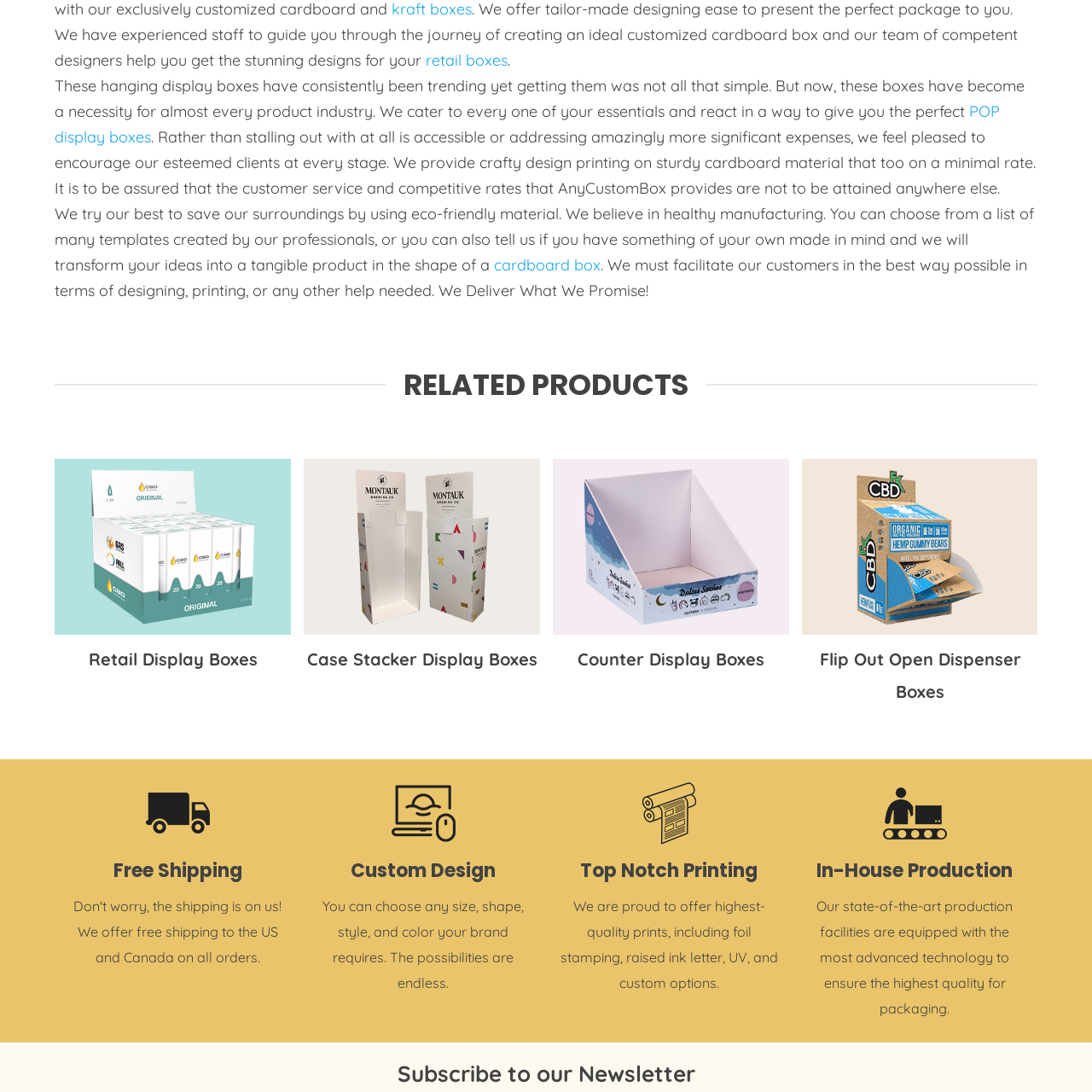What do custom counter display boxes combine? Study the image bordered by the red bounding box and answer briefly using a single word or a phrase.

Functionality with aesthetics